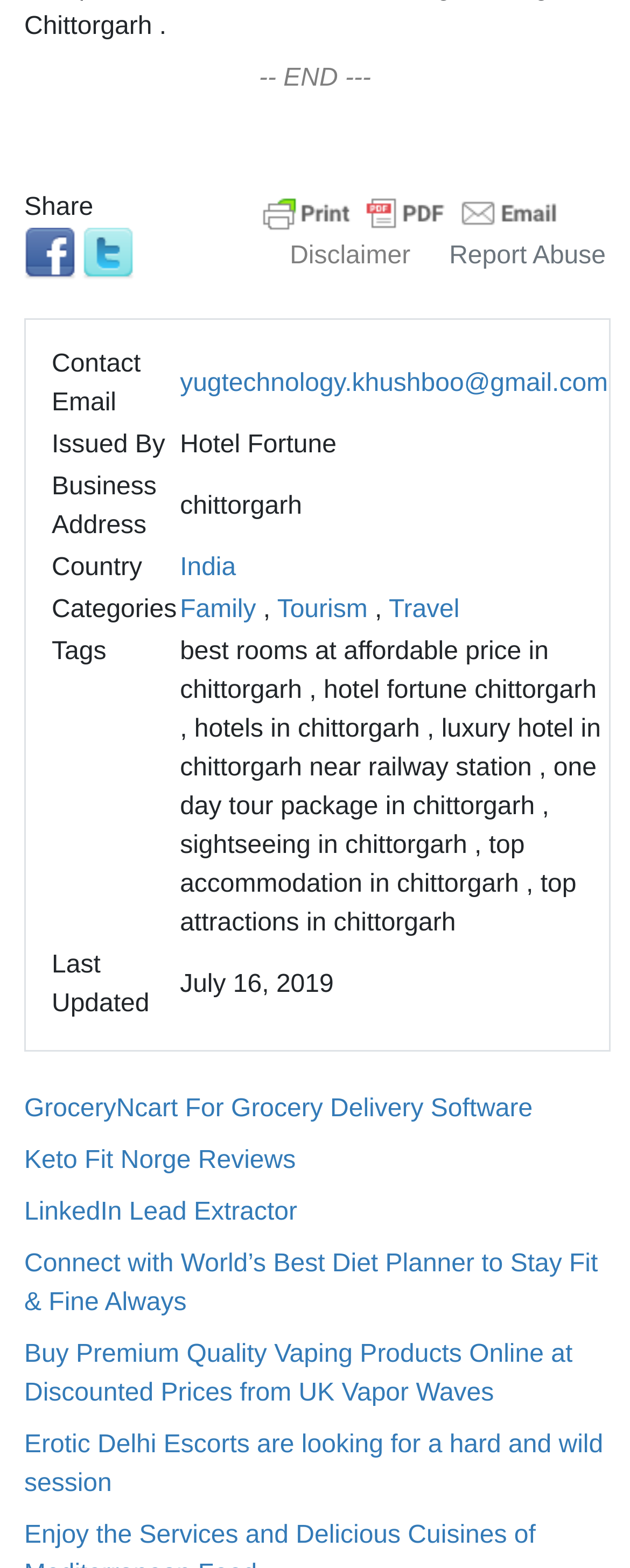Refer to the image and answer the question with as much detail as possible: What are the categories of Hotel Fortune?

The categories of Hotel Fortune can be found in the table on the webpage, in the row with the label 'Categories', and the categories are 'Family', 'Tourism', and 'Travel'.